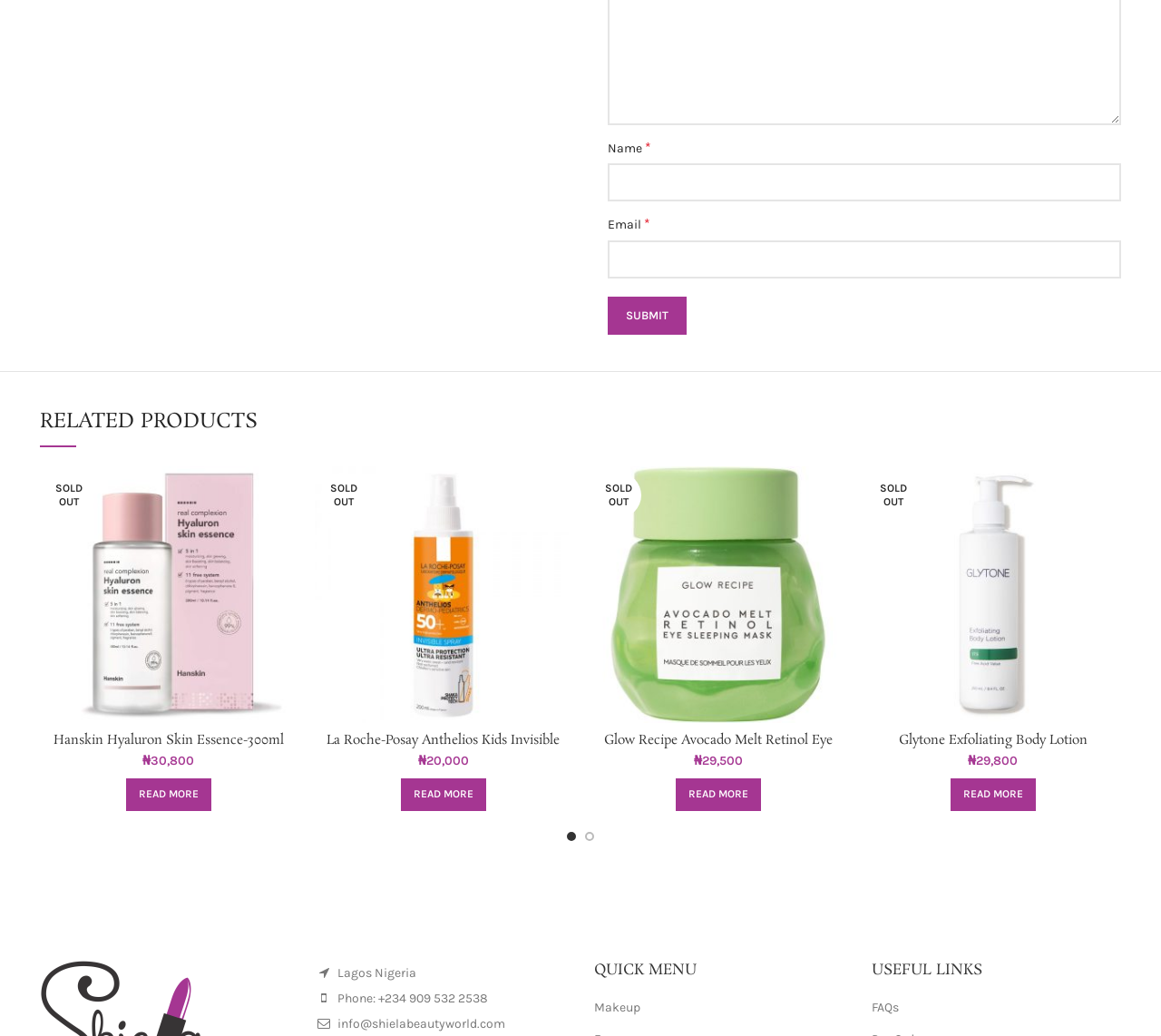Please find and report the bounding box coordinates of the element to click in order to perform the following action: "Go to FAQs". The coordinates should be expressed as four float numbers between 0 and 1, in the format [left, top, right, bottom].

[0.75, 0.965, 0.774, 0.98]